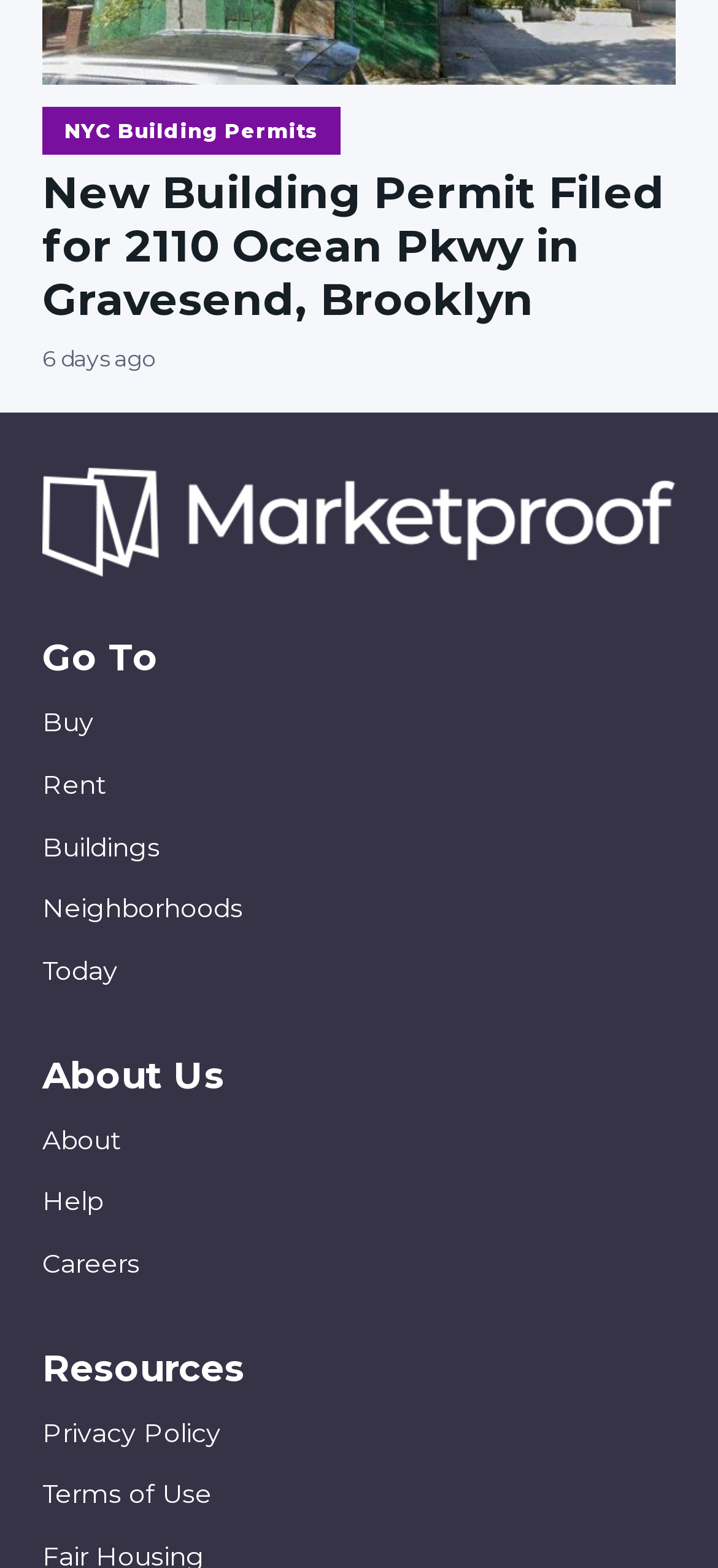Identify the bounding box coordinates necessary to click and complete the given instruction: "Search for NYC building permits".

[0.059, 0.068, 0.474, 0.099]